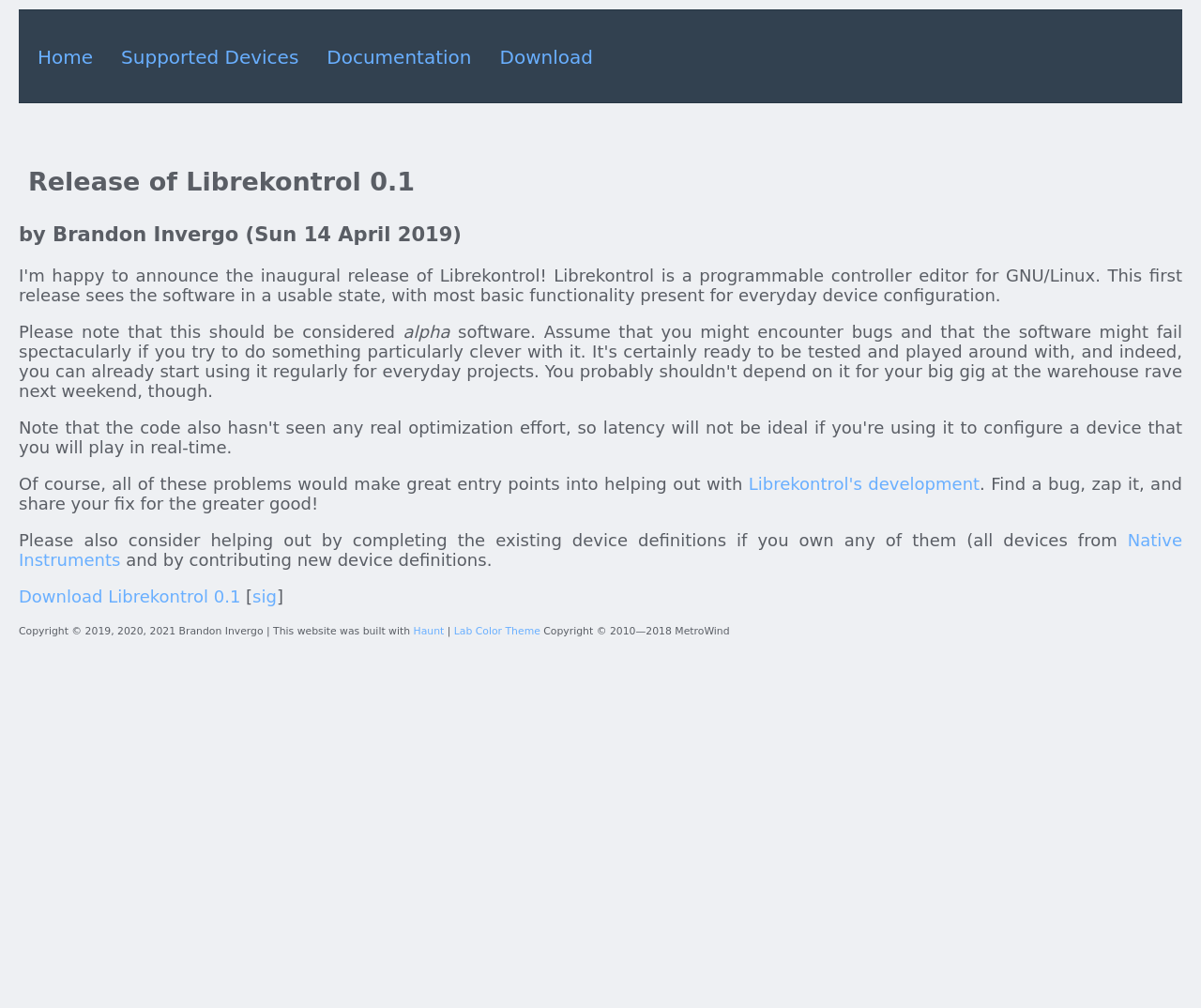Detail the features and information presented on the webpage.

The webpage is about the release of Librekontrol 0.1. At the top, there are four links: "Home", "Supported Devices", "Documentation", and "Download", aligned horizontally. Below these links, there are two headings: "Release of Librekontrol 0.1" and "by Brandon Invergo (Sun 14 April 2019)". 

The main content of the webpage starts with a note that this release should be considered alpha. The text explains that there are problems that need to be addressed and invites users to help with the development of Librekontrol. There is a link to "Librekontrol's development" and a call to action to find and fix bugs. 

Further down, the text asks users to help with completing device definitions, especially for Native Instruments devices, and contributing new device definitions. There is a link to download Librekontrol 0.1, followed by a signature link "sig". 

At the bottom of the page, there is a copyright notice with links to "Haunt" and "Lab Color Theme", and another copyright notice for MetroWind.